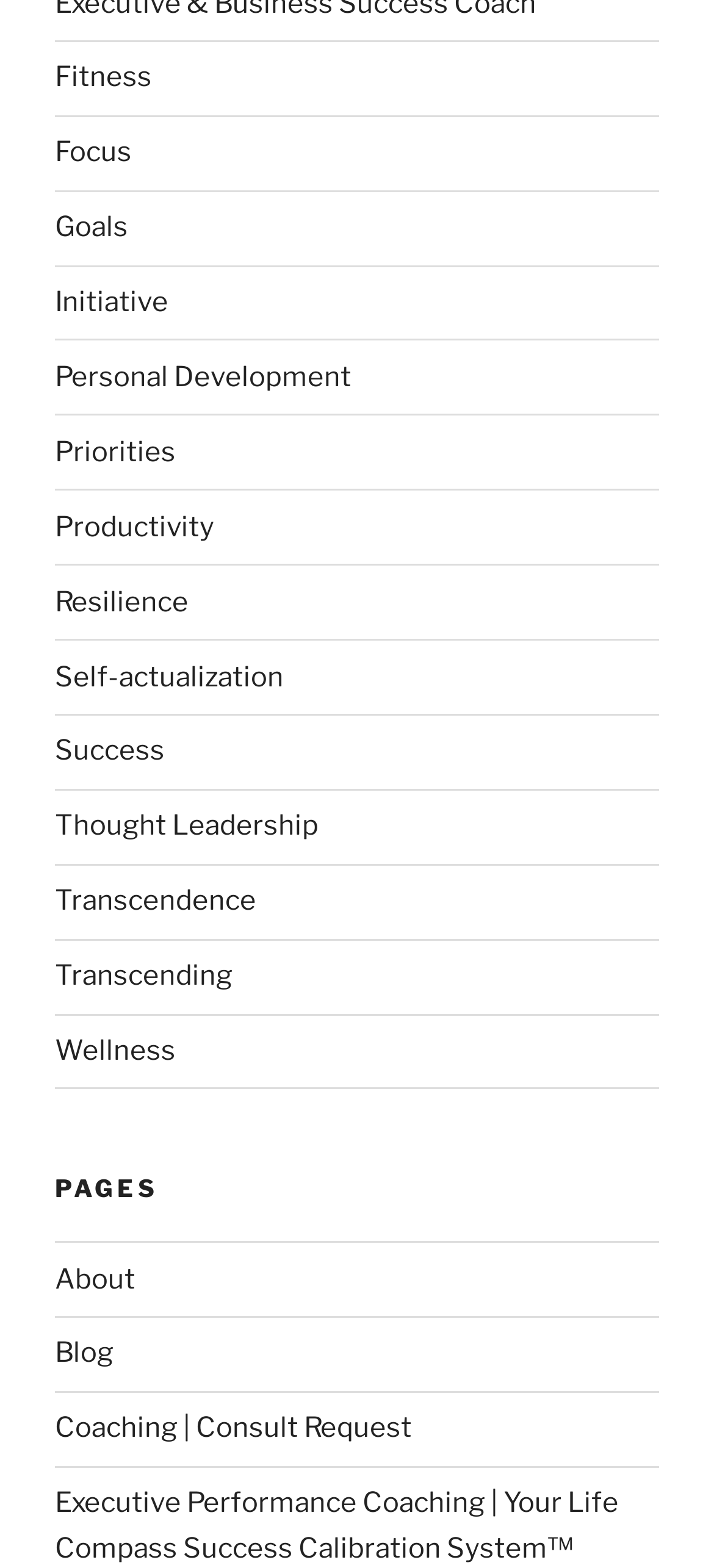What is the first link on the webpage?
Look at the image and respond with a one-word or short phrase answer.

Fitness